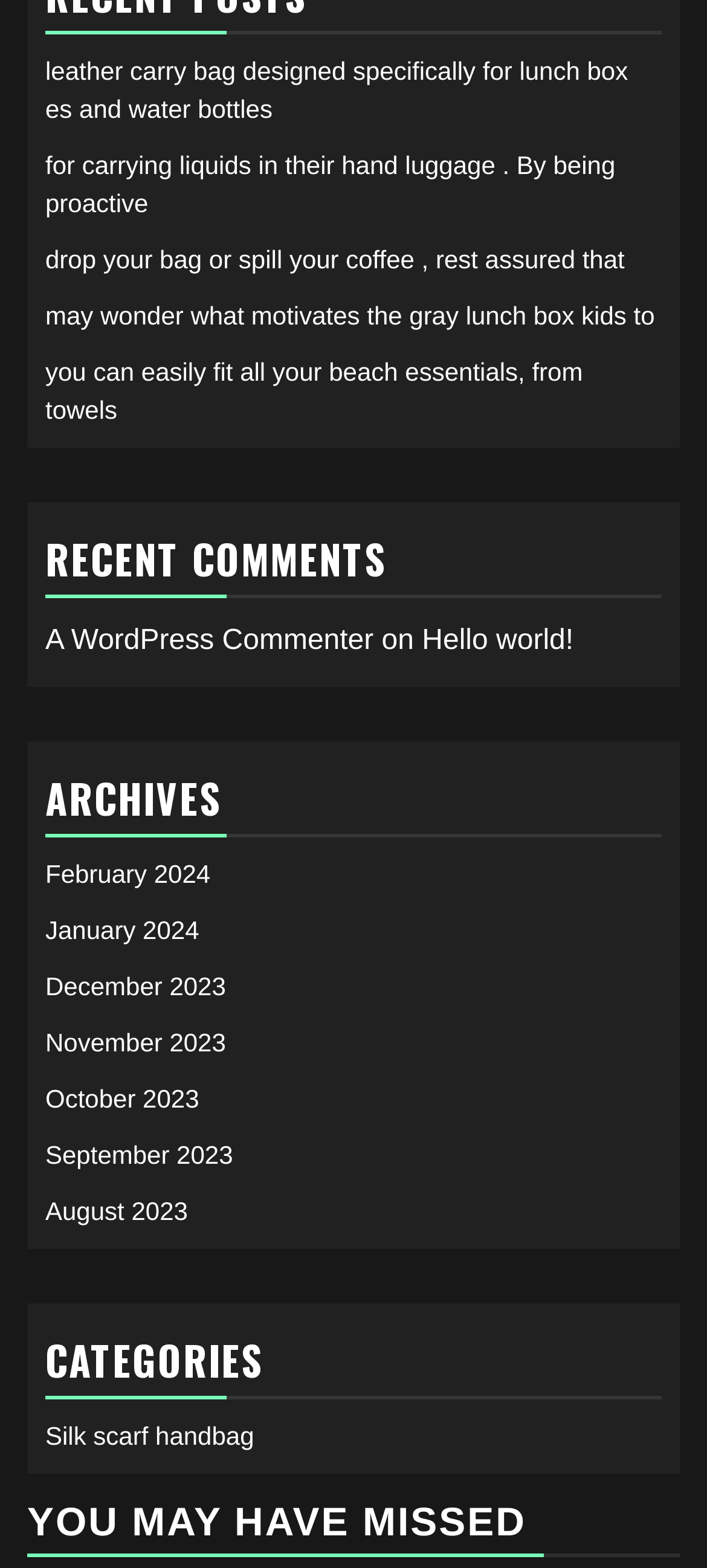Locate the bounding box coordinates of the element you need to click to accomplish the task described by this instruction: "view recent comments".

[0.064, 0.332, 0.936, 0.382]